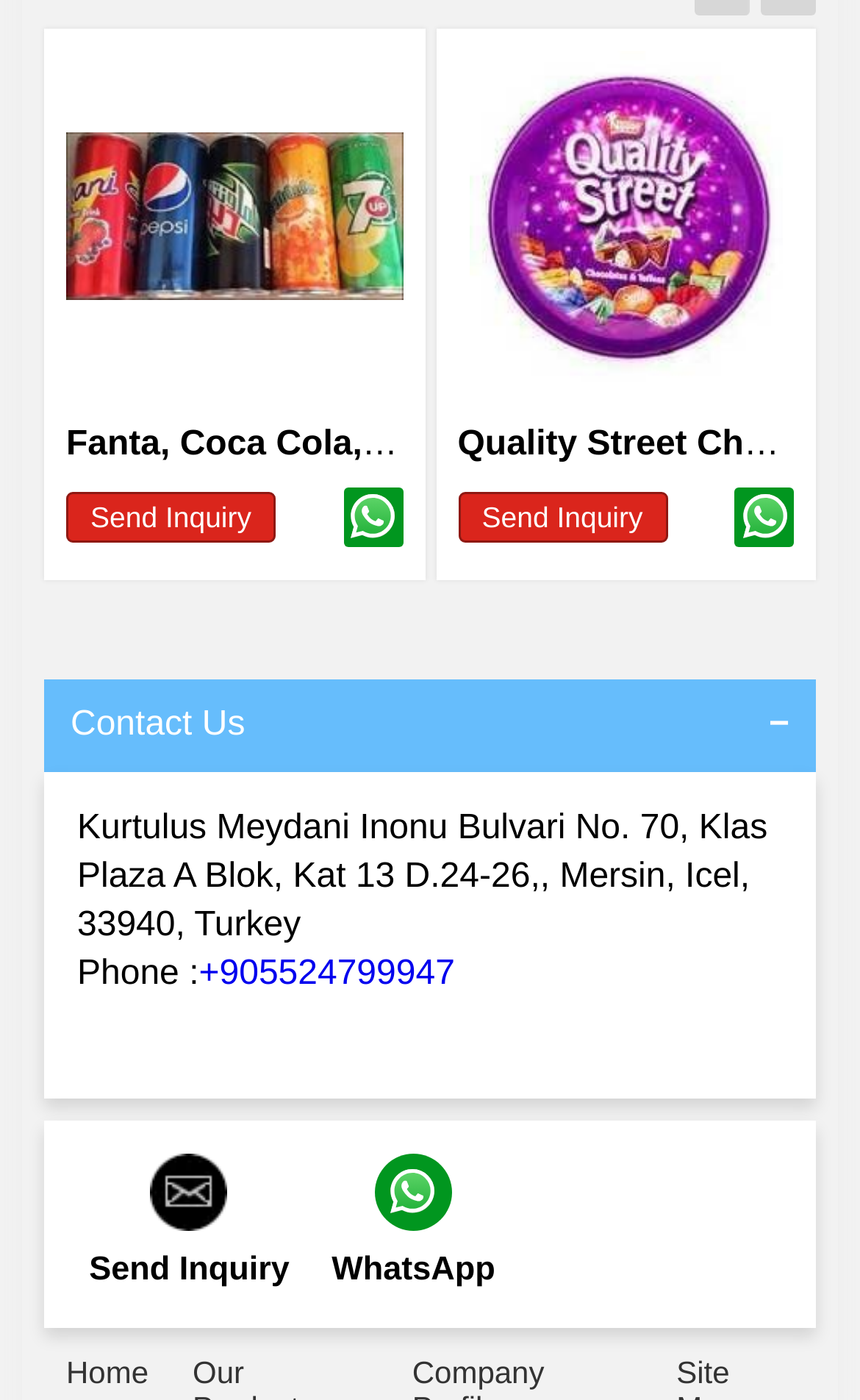Please find the bounding box coordinates of the element that must be clicked to perform the given instruction: "Contact us through WhatsApp". The coordinates should be four float numbers from 0 to 1, i.e., [left, top, right, bottom].

[0.399, 0.348, 0.468, 0.39]